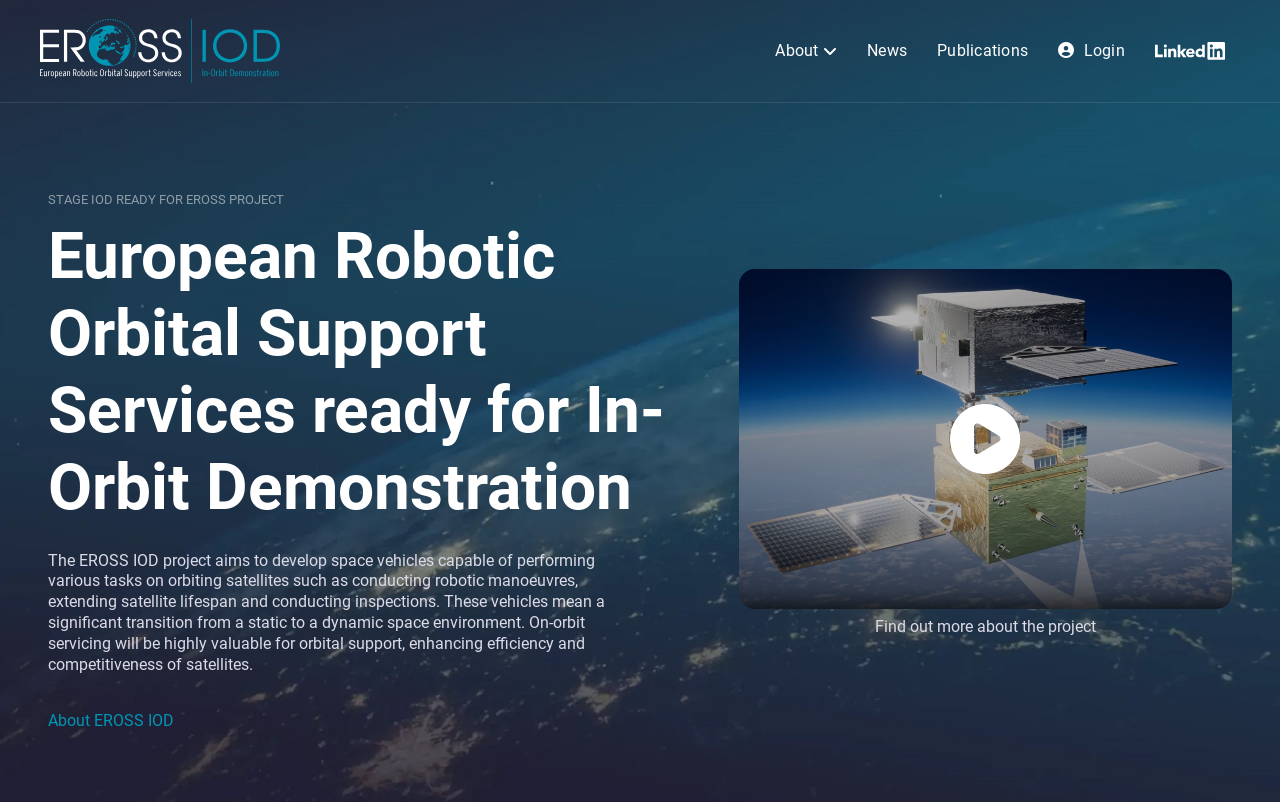Provide the bounding box coordinates of the HTML element this sentence describes: "About". The bounding box coordinates consist of four float numbers between 0 and 1, i.e., [left, top, right, bottom].

[0.588, 0.045, 0.659, 0.083]